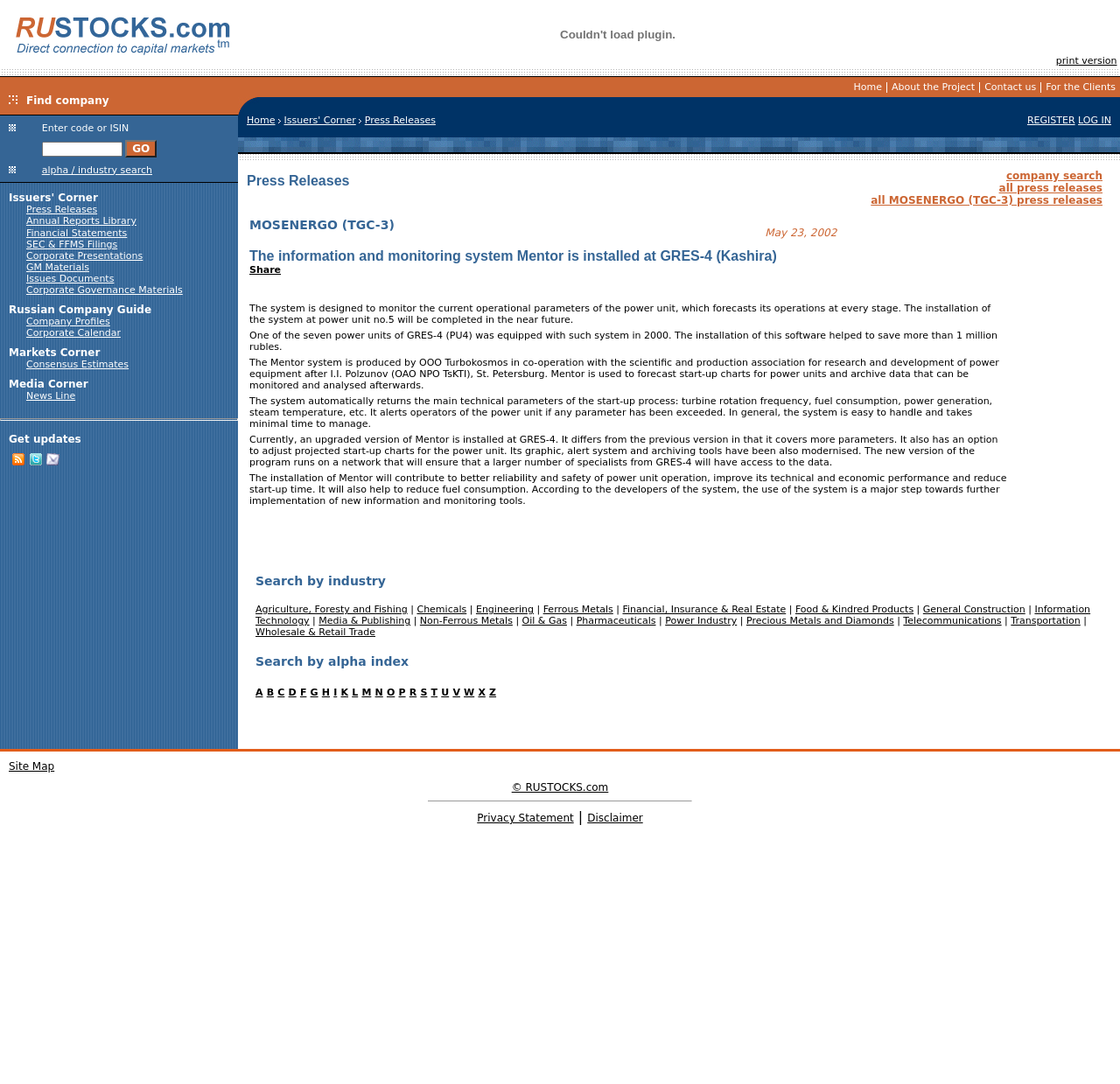Respond to the following question using a concise word or phrase: 
What is the image above the 'Find company' text?

An image